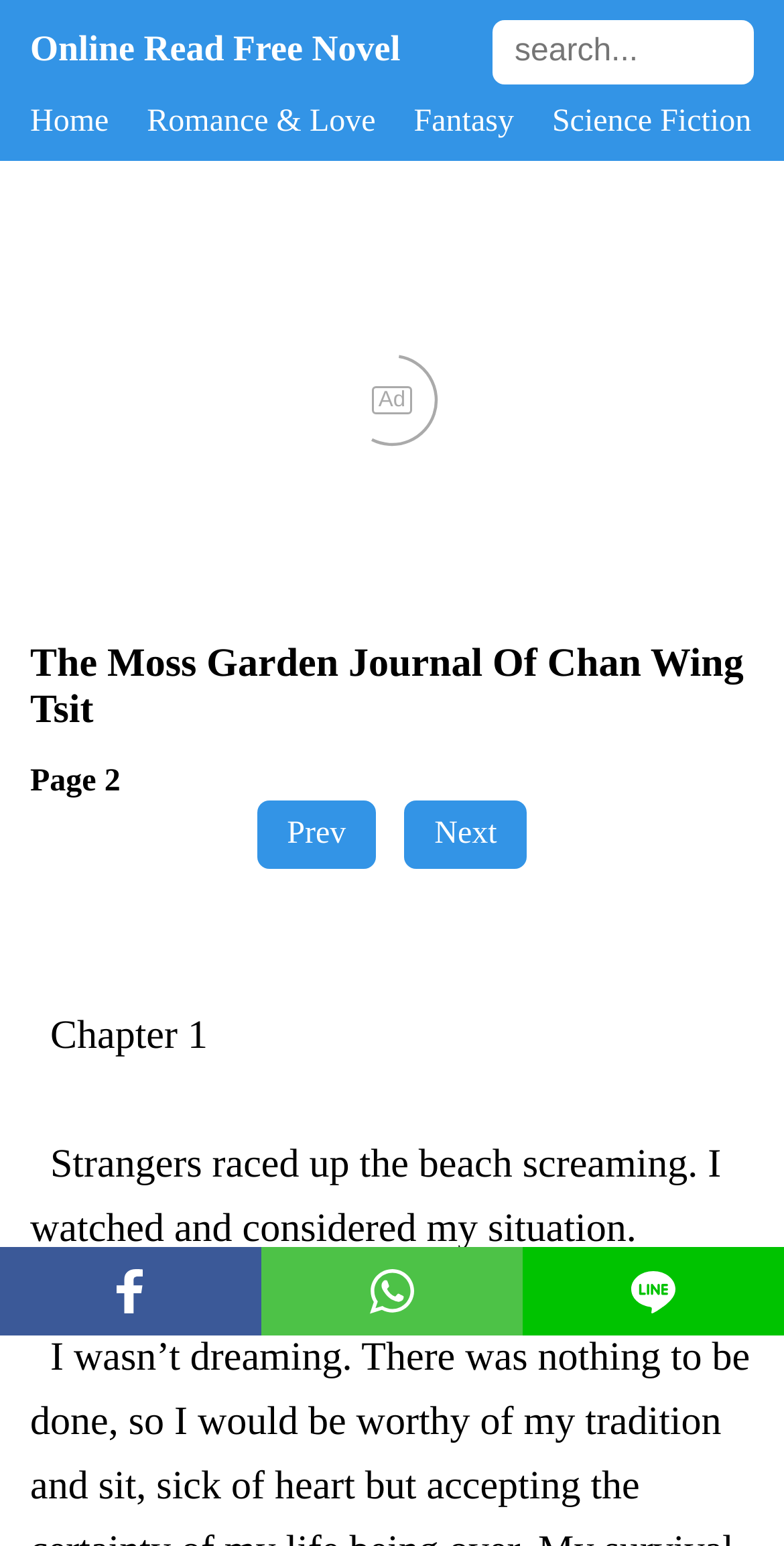How many sharing options are available?
Look at the image and answer the question with a single word or phrase.

3